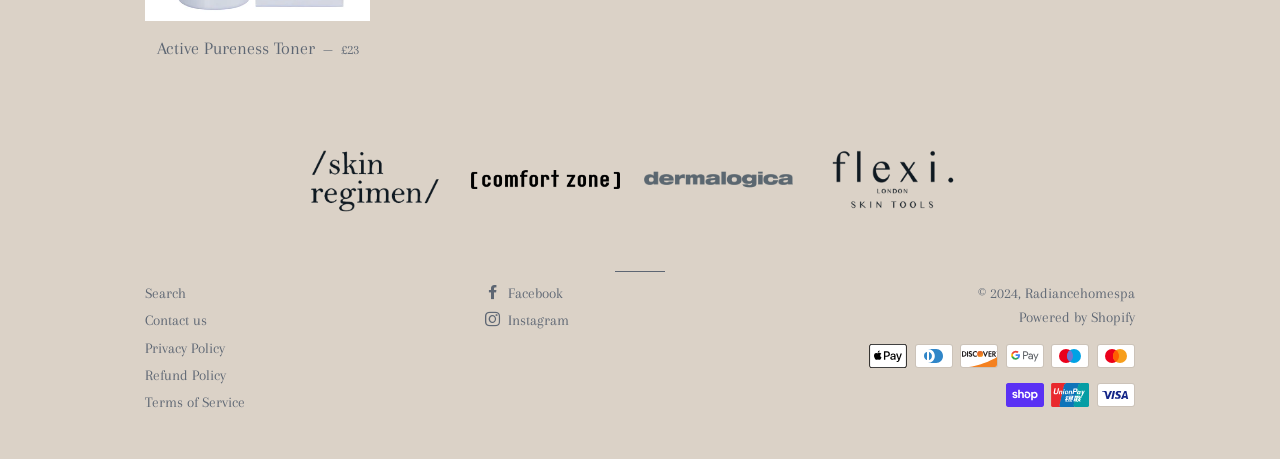Determine the bounding box coordinates for the area that needs to be clicked to fulfill this task: "Search for something". The coordinates must be given as four float numbers between 0 and 1, i.e., [left, top, right, bottom].

[0.113, 0.621, 0.145, 0.656]